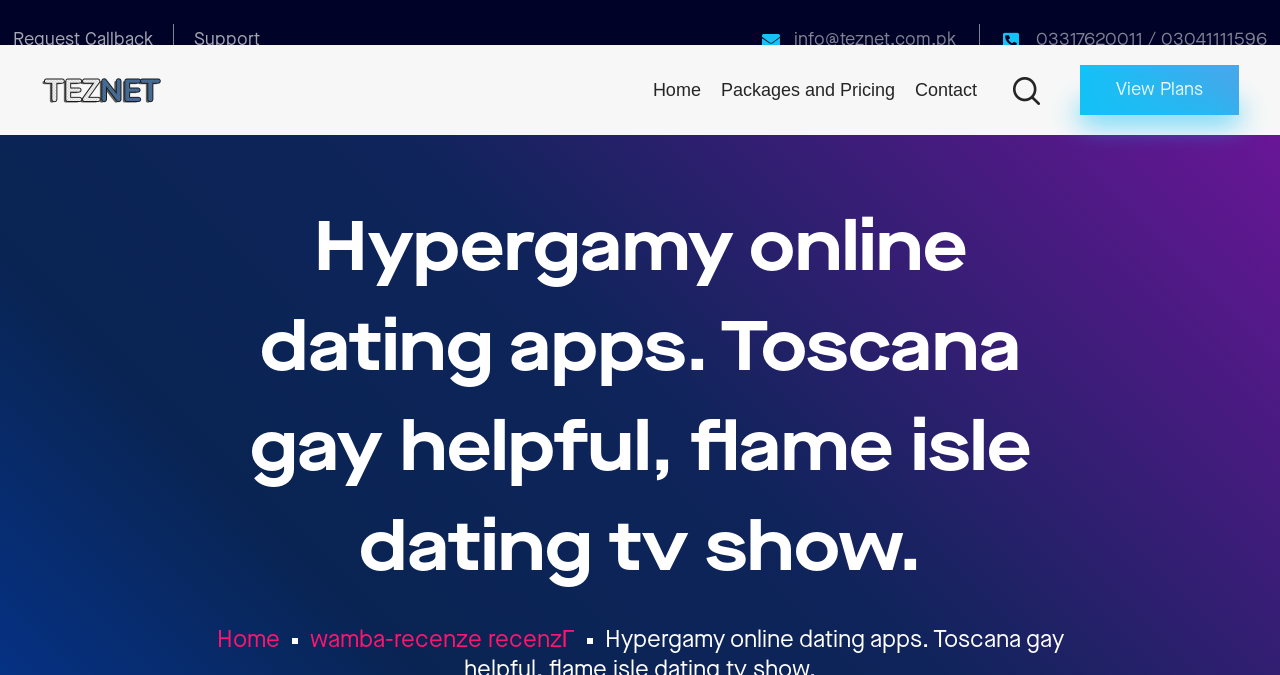Describe all the significant parts and information present on the webpage.

The webpage appears to be a website related to online dating, specifically focused on hypergamy. At the top, there are four links aligned horizontally, including "Request Callback", "Support", an email address, and a phone number. Below these links, there is a navigation menu with four links: "Home", "Packages and Pricing", "Contact", and an empty link. 

On the right side of the navigation menu, there is a button labeled "View Plans". Above the navigation menu, there is a large heading that displays the title of the webpage, which is "Hypergamy online dating apps. Toscana gay helpful, flame isle dating tv show." 

At the bottom of the page, there are two more links, "Home" and "wamba-recenze recenzí", which seem to be related to online dating as well. The overall structure of the webpage is simple, with a clear hierarchy of elements and a focus on navigation and calls to action.